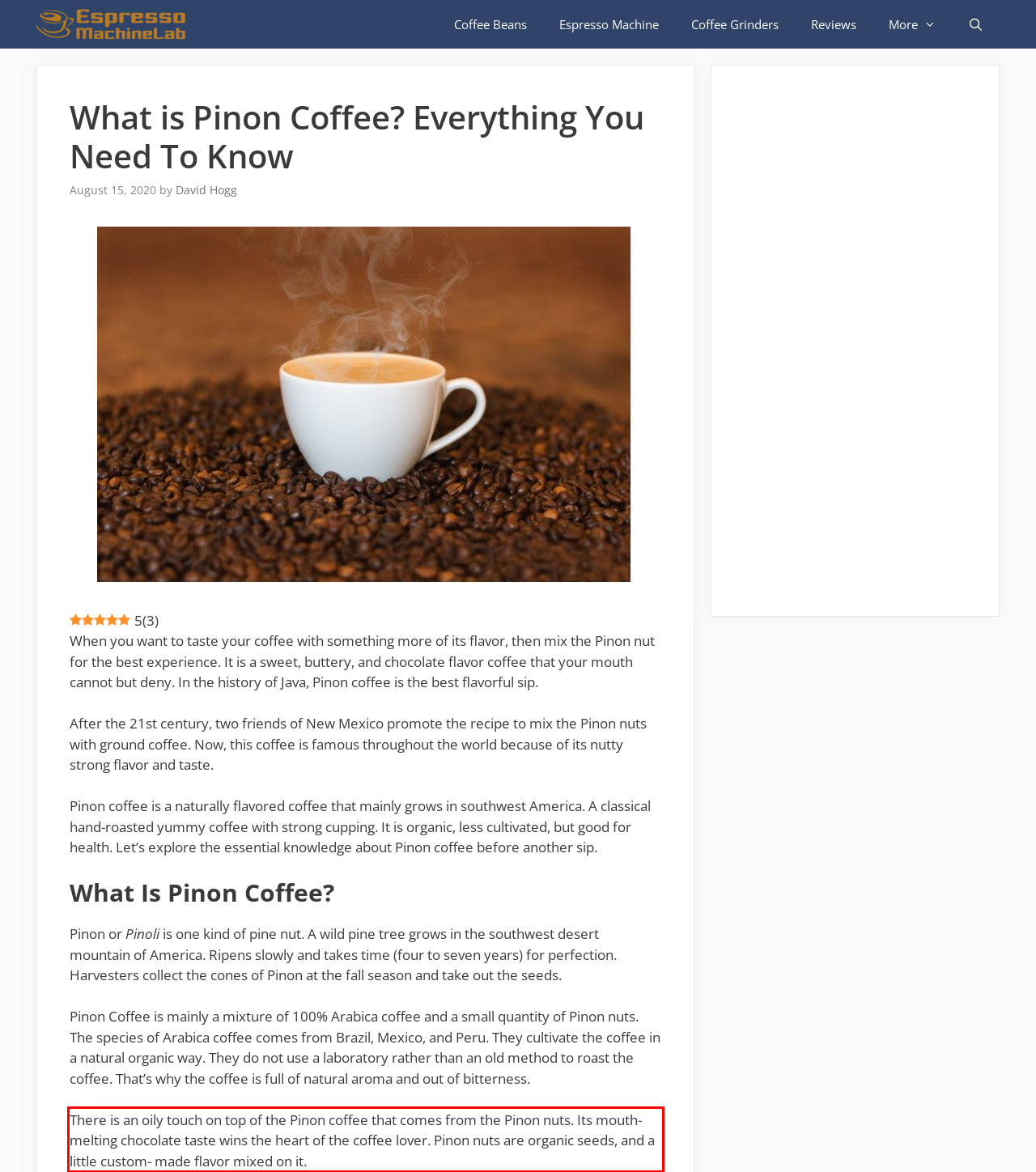Please examine the webpage screenshot and extract the text within the red bounding box using OCR.

There is an oily touch on top of the Pinon coffee that comes from the Pinon nuts. Its mouth-melting chocolate taste wins the heart of the coffee lover. Pinon nuts are organic seeds, and a little custom- made flavor mixed on it.